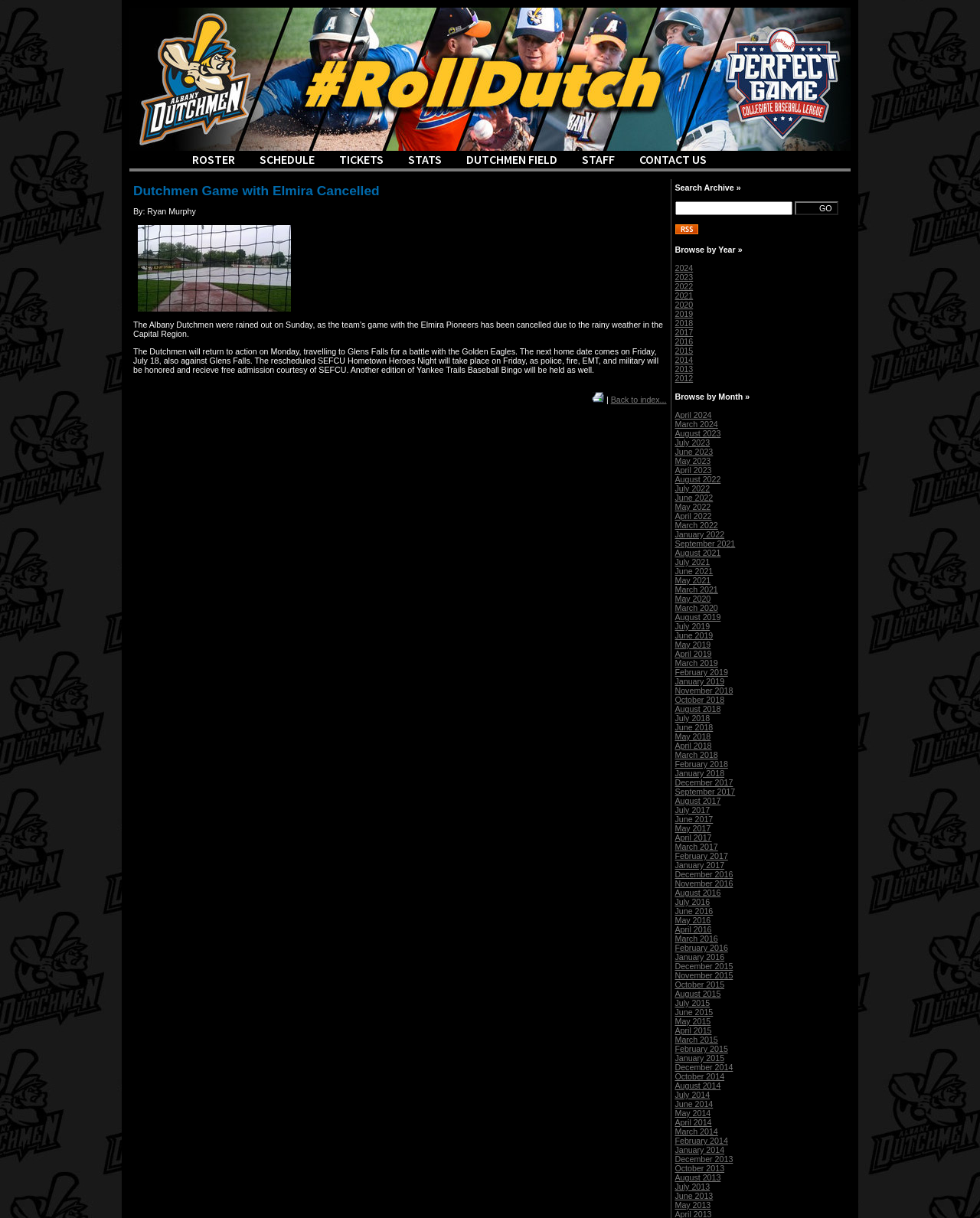Given the description "Dutchmen Game with Elmira Cancelled", provide the bounding box coordinates of the corresponding UI element.

[0.136, 0.15, 0.387, 0.163]